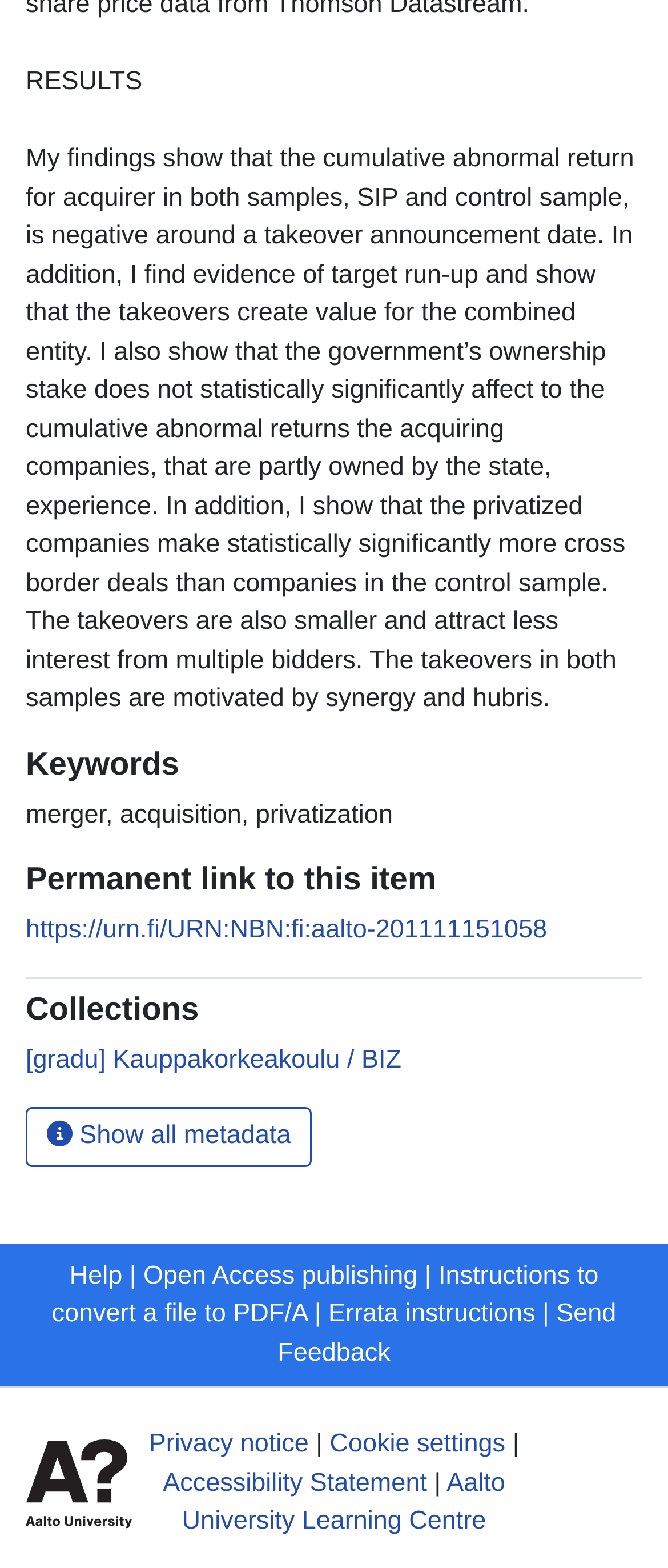Please specify the bounding box coordinates of the clickable region to carry out the following instruction: "Send feedback". The coordinates should be four float numbers between 0 and 1, in the format [left, top, right, bottom].

[0.416, 0.829, 0.923, 0.872]